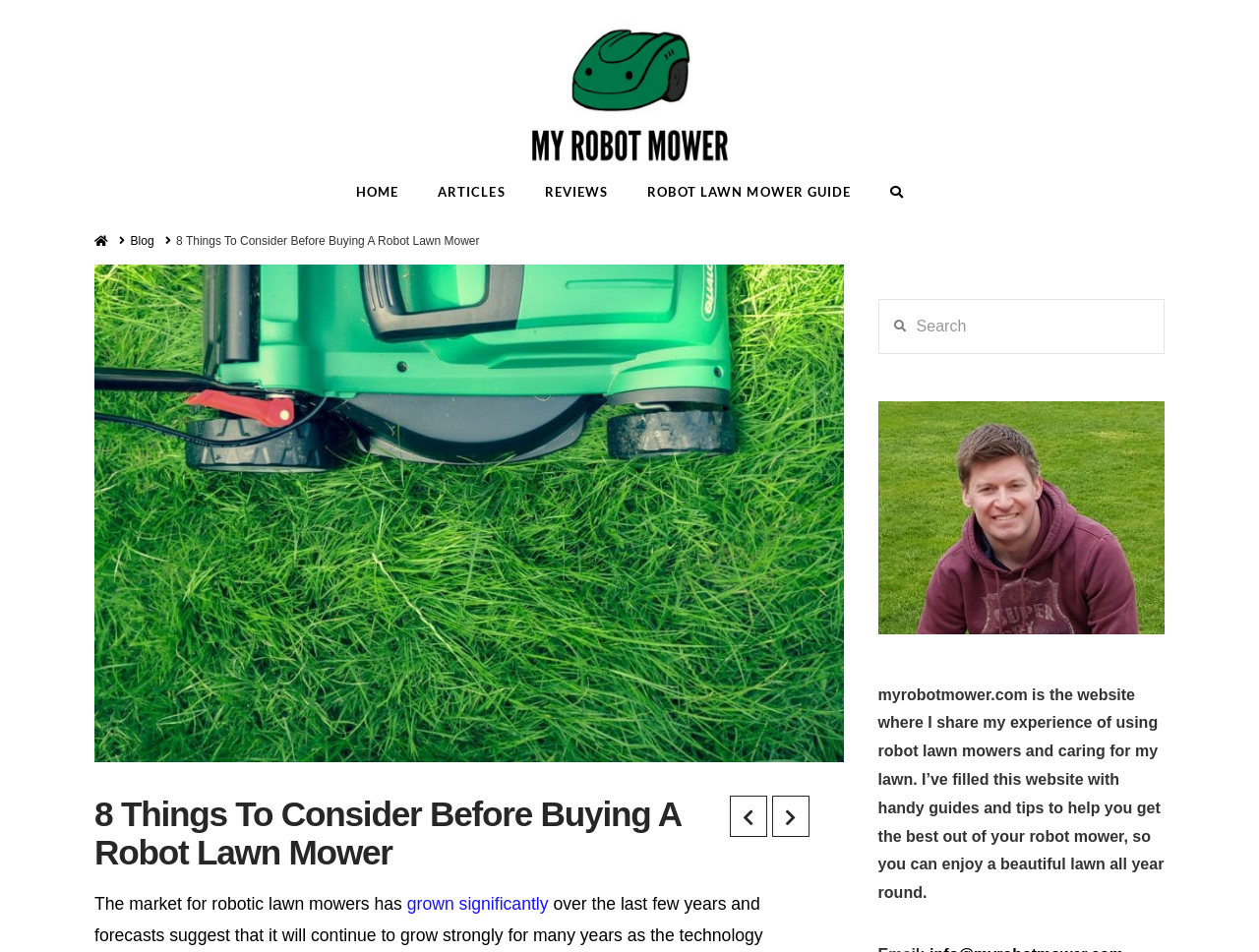Please provide a comprehensive answer to the question below using the information from the image: What is the topic of the current article?

I looked at the breadcrumb navigation section and found a link with the text '8 Things To Consider Before Buying A Robot Lawn Mower', which suggests that this is the topic of the current article.